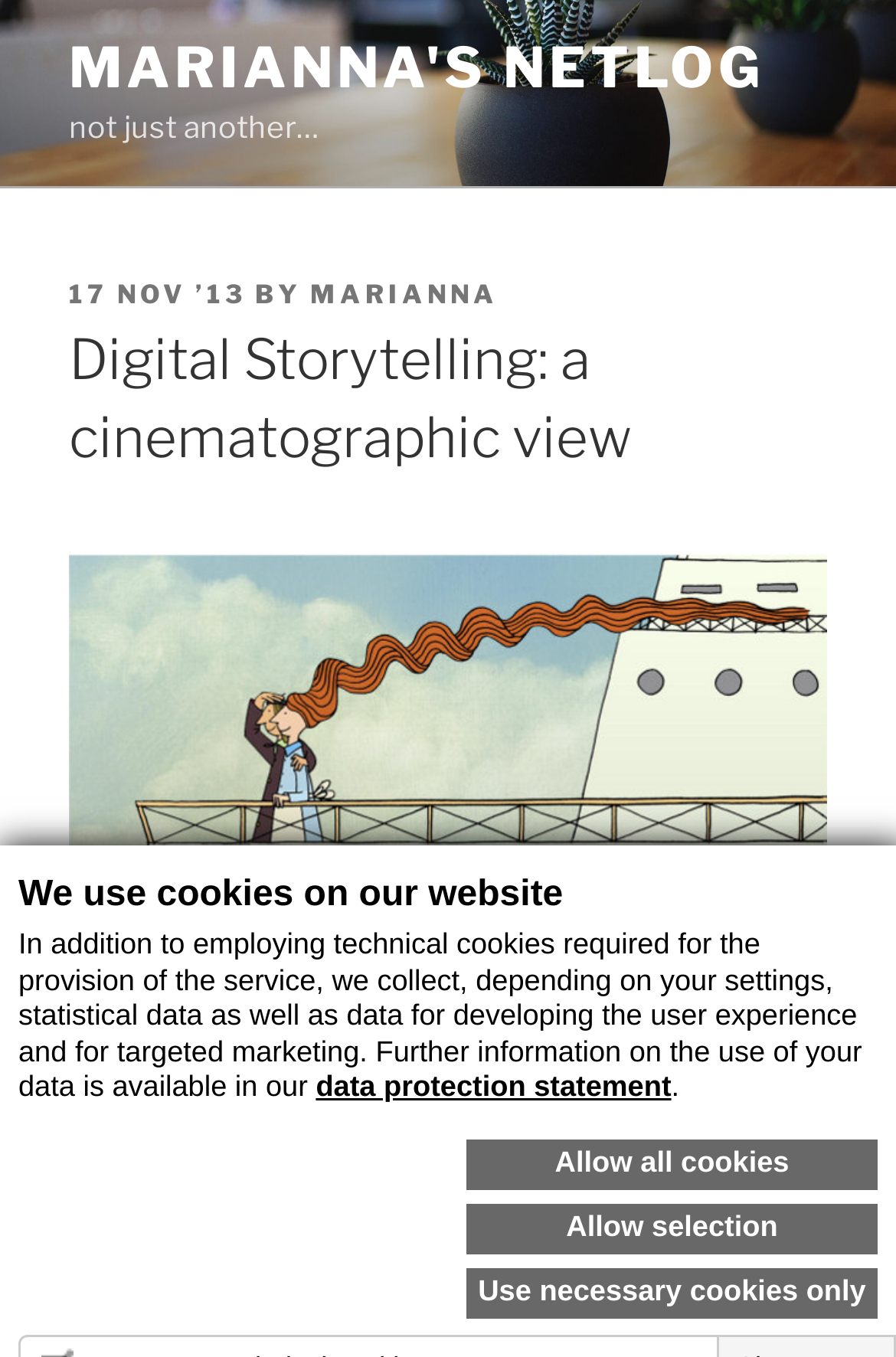Please give a succinct answer using a single word or phrase:
Who is the author of the article?

MARIANNA